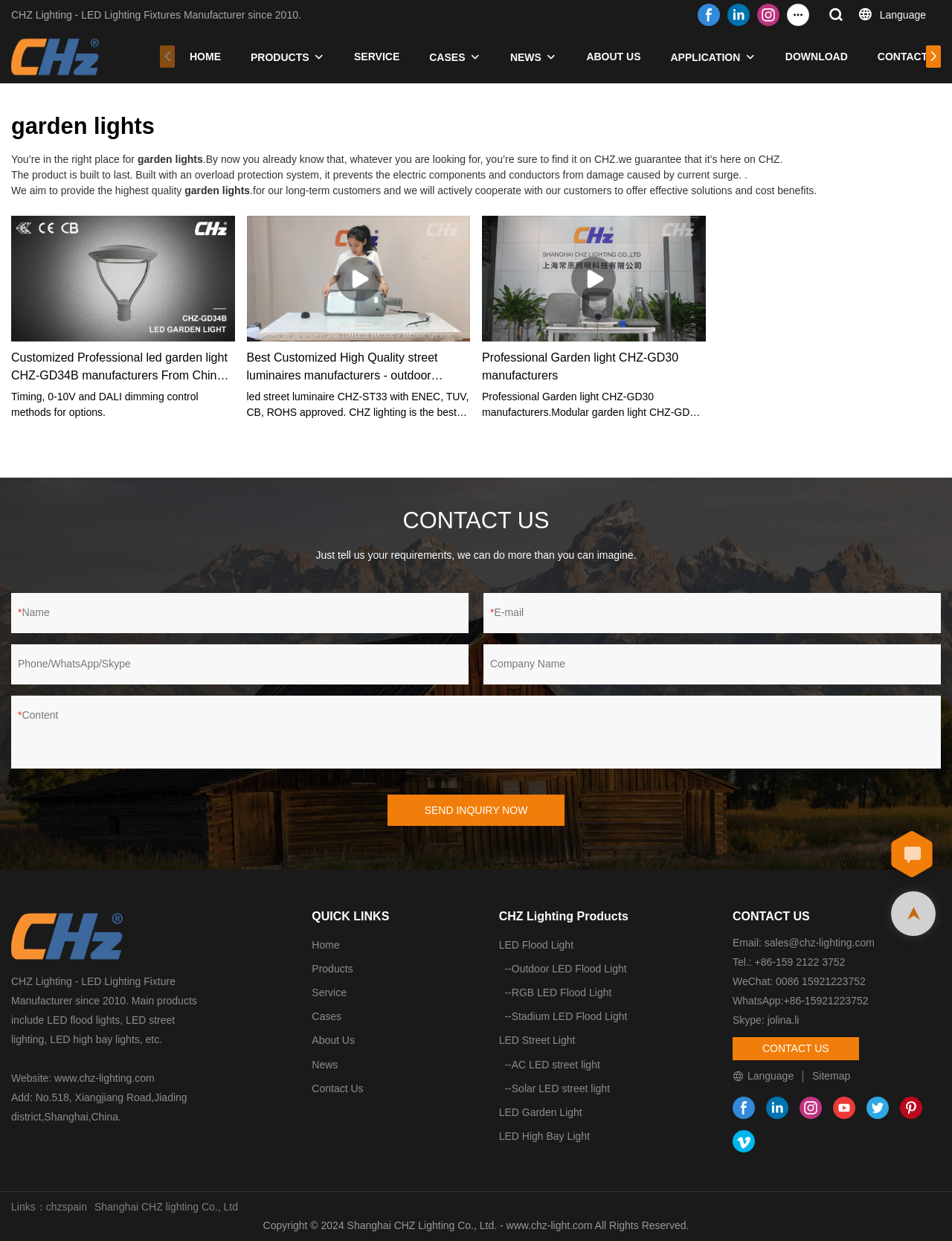Please provide the bounding box coordinates for the element that needs to be clicked to perform the following instruction: "Click the PRODUCTS link". The coordinates should be given as four float numbers between 0 and 1, i.e., [left, top, right, bottom].

[0.263, 0.039, 0.325, 0.053]